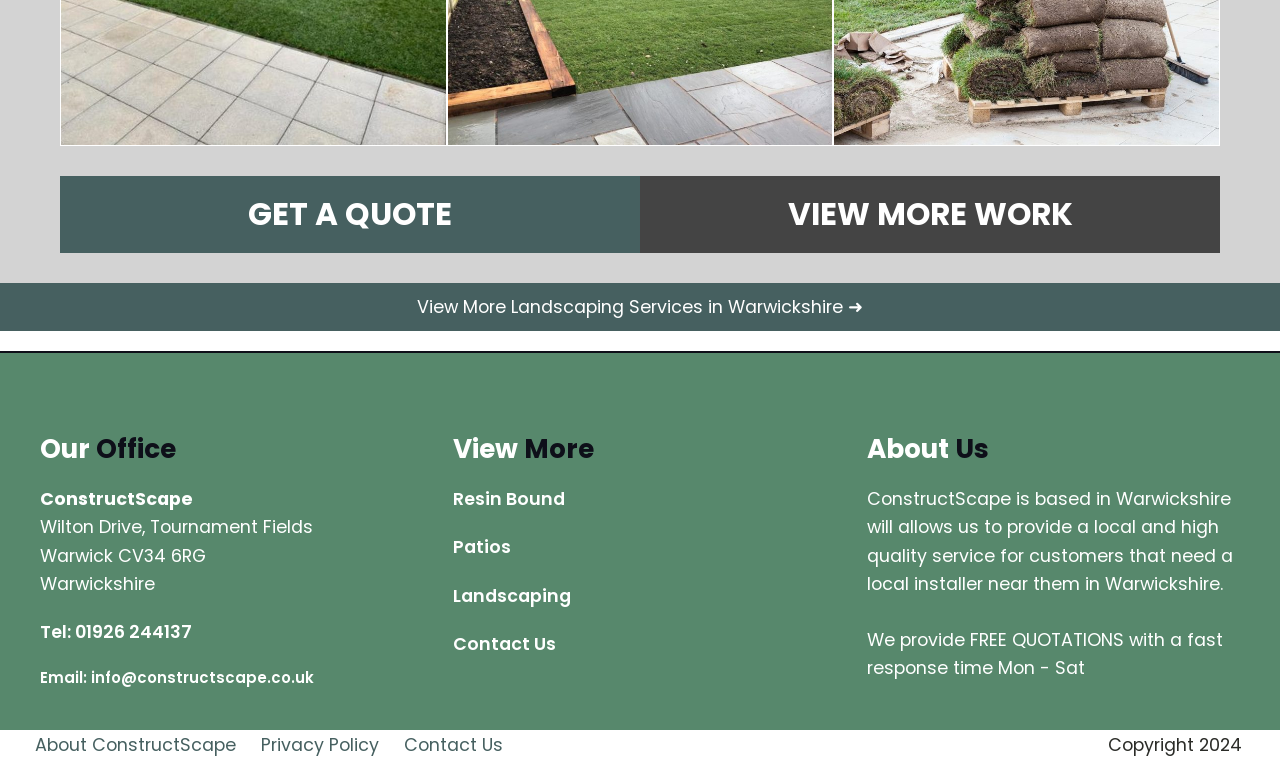What is the company name?
Relying on the image, give a concise answer in one word or a brief phrase.

ConstructScape